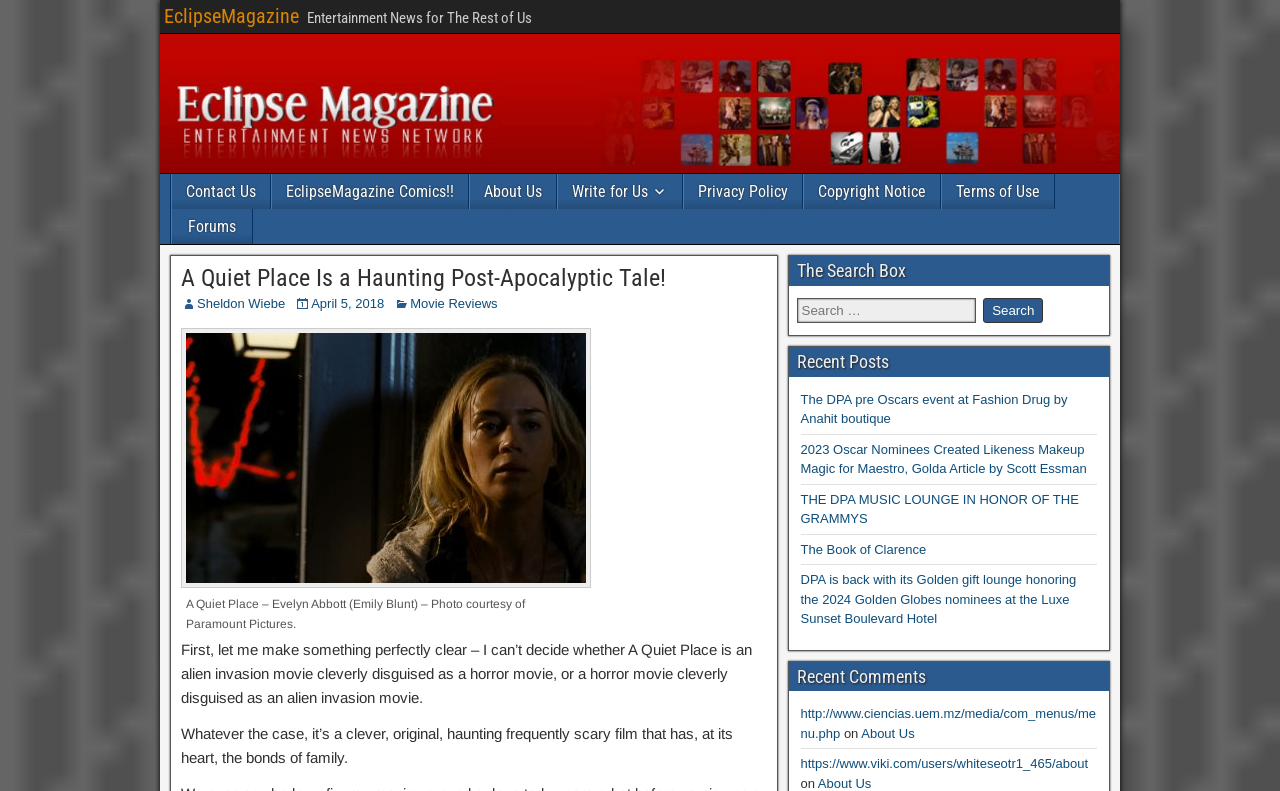Identify the bounding box coordinates of the clickable section necessary to follow the following instruction: "Click the 'Contact Us' link". The coordinates should be presented as four float numbers from 0 to 1, i.e., [left, top, right, bottom].

[0.134, 0.22, 0.211, 0.264]